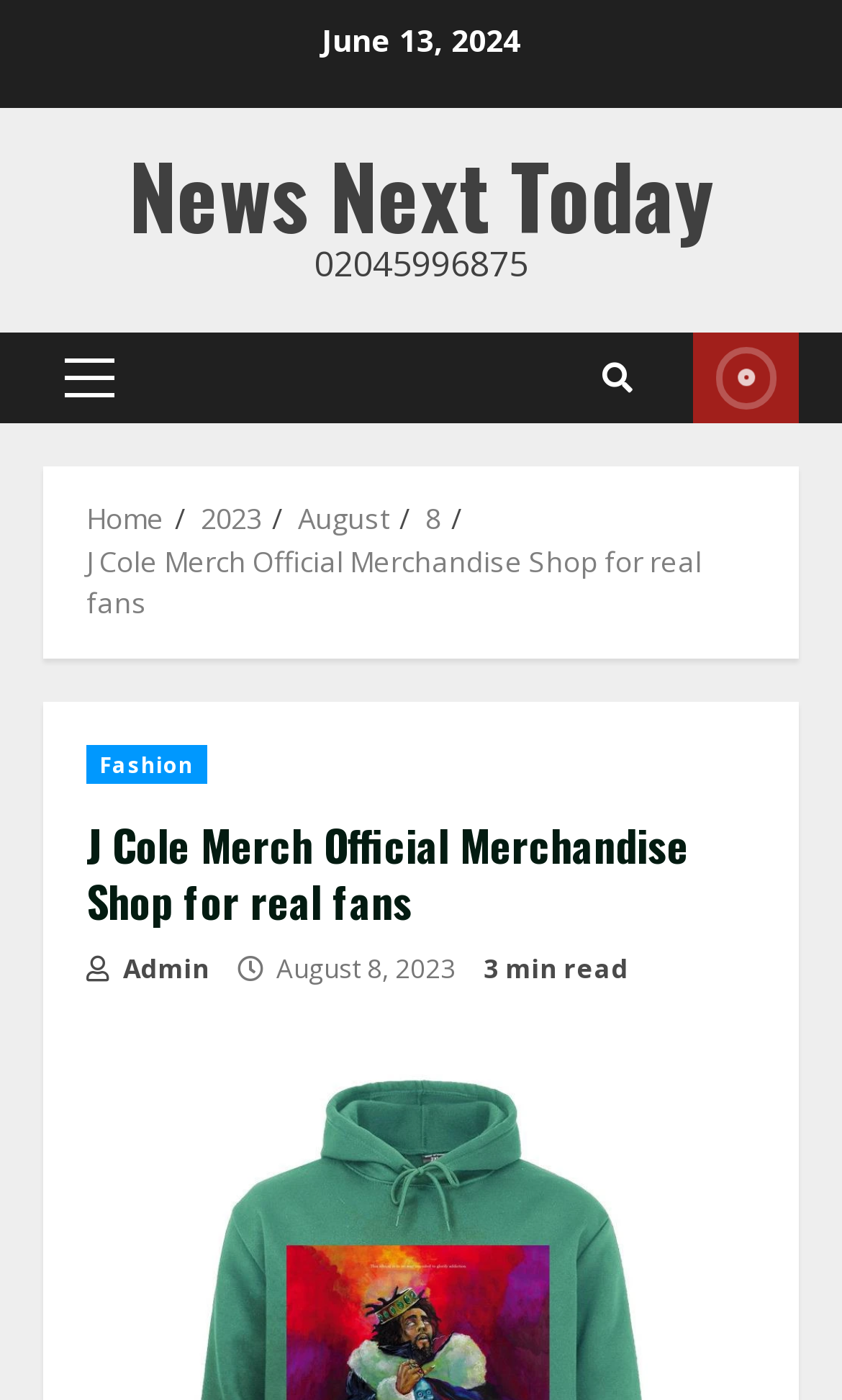Determine the bounding box coordinates of the clickable element necessary to fulfill the instruction: "Navigate to Home". Provide the coordinates as four float numbers within the 0 to 1 range, i.e., [left, top, right, bottom].

[0.103, 0.356, 0.195, 0.384]